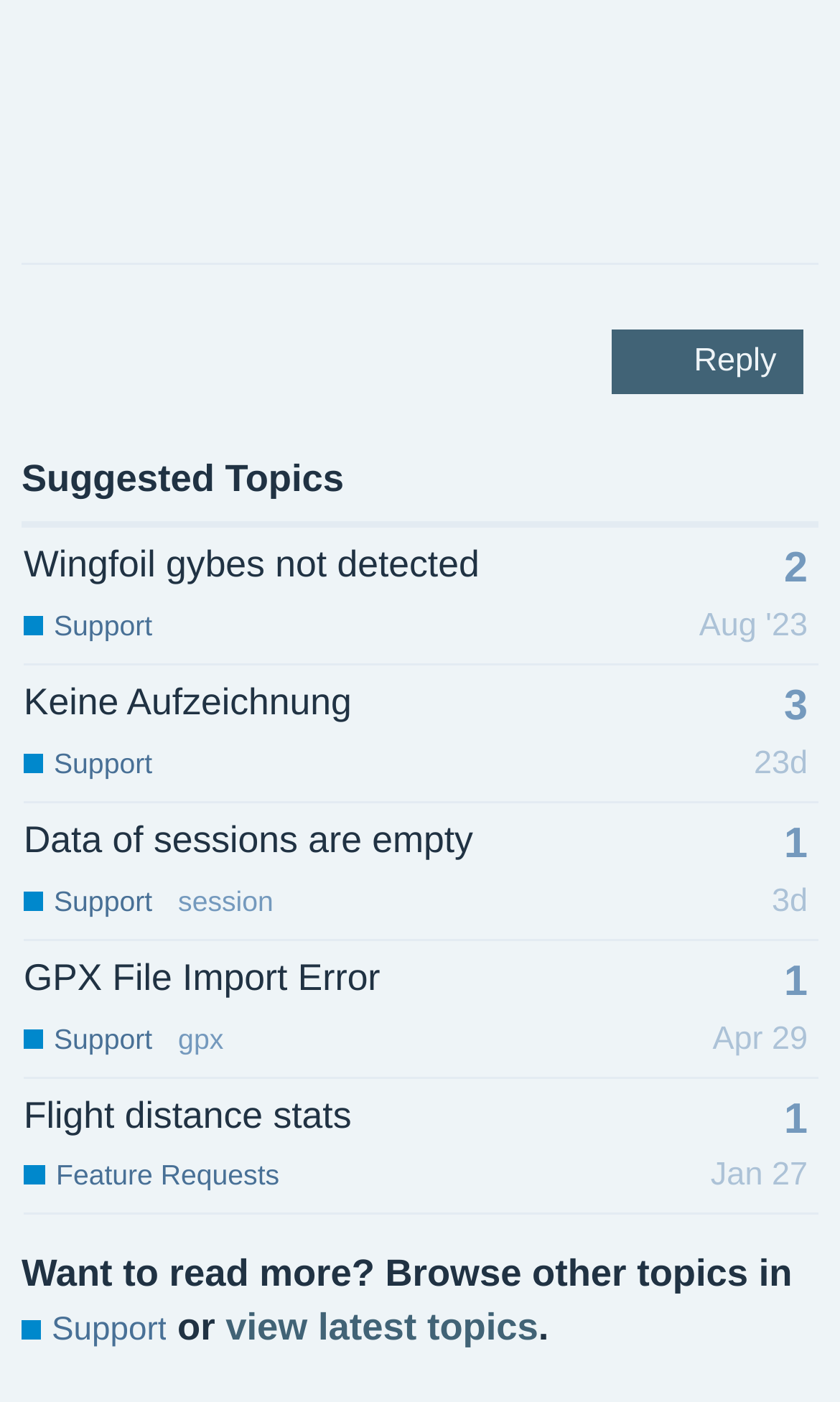Please answer the following question using a single word or phrase: 
What is the category of the topic 'Flight distance stats'?

Feature Requests